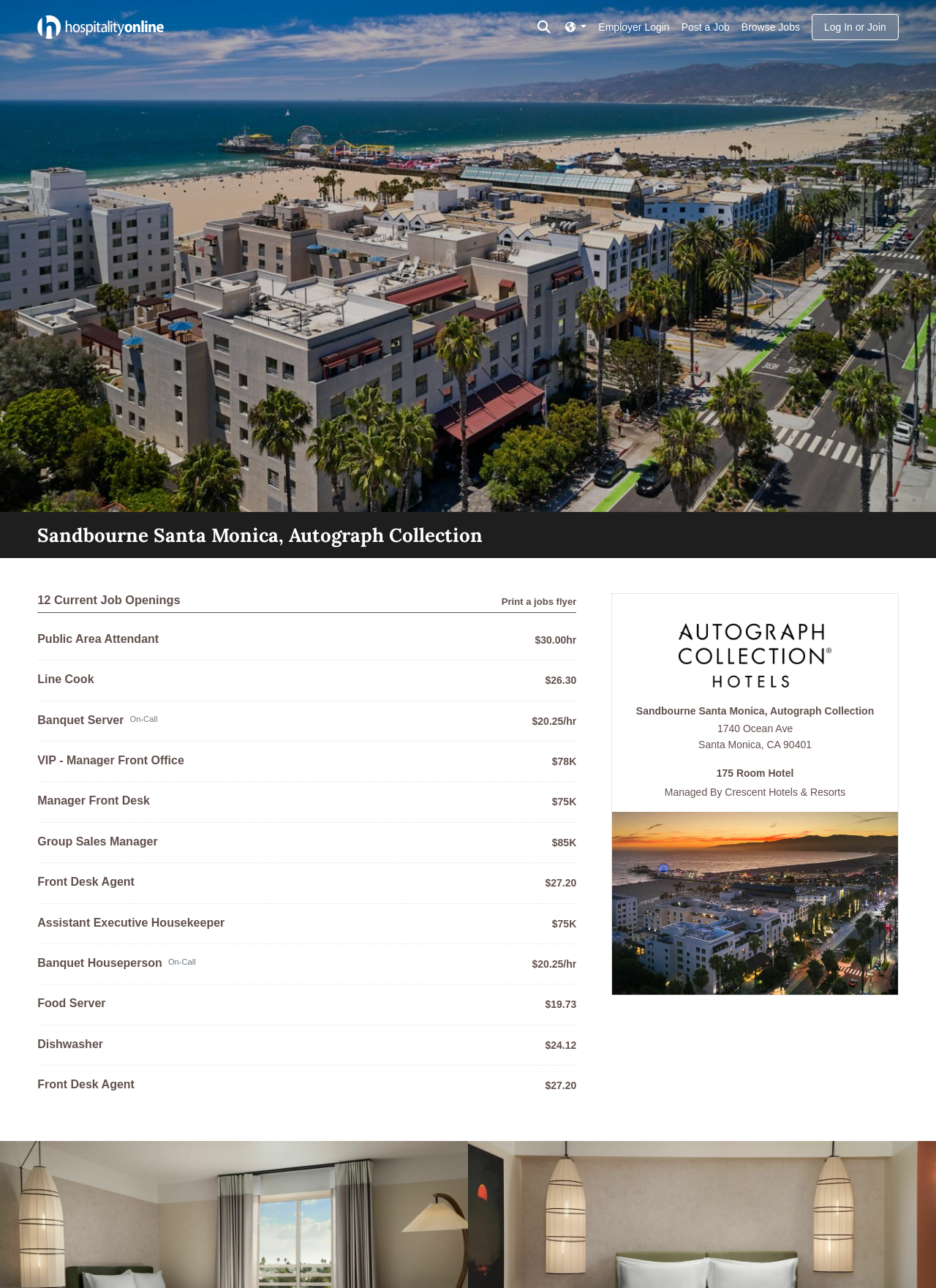How many job openings are available?
Use the image to give a comprehensive and detailed response to the question.

I found the answer by looking at the heading element with the text '12 Current Job Openings' which is located below the hotel name.